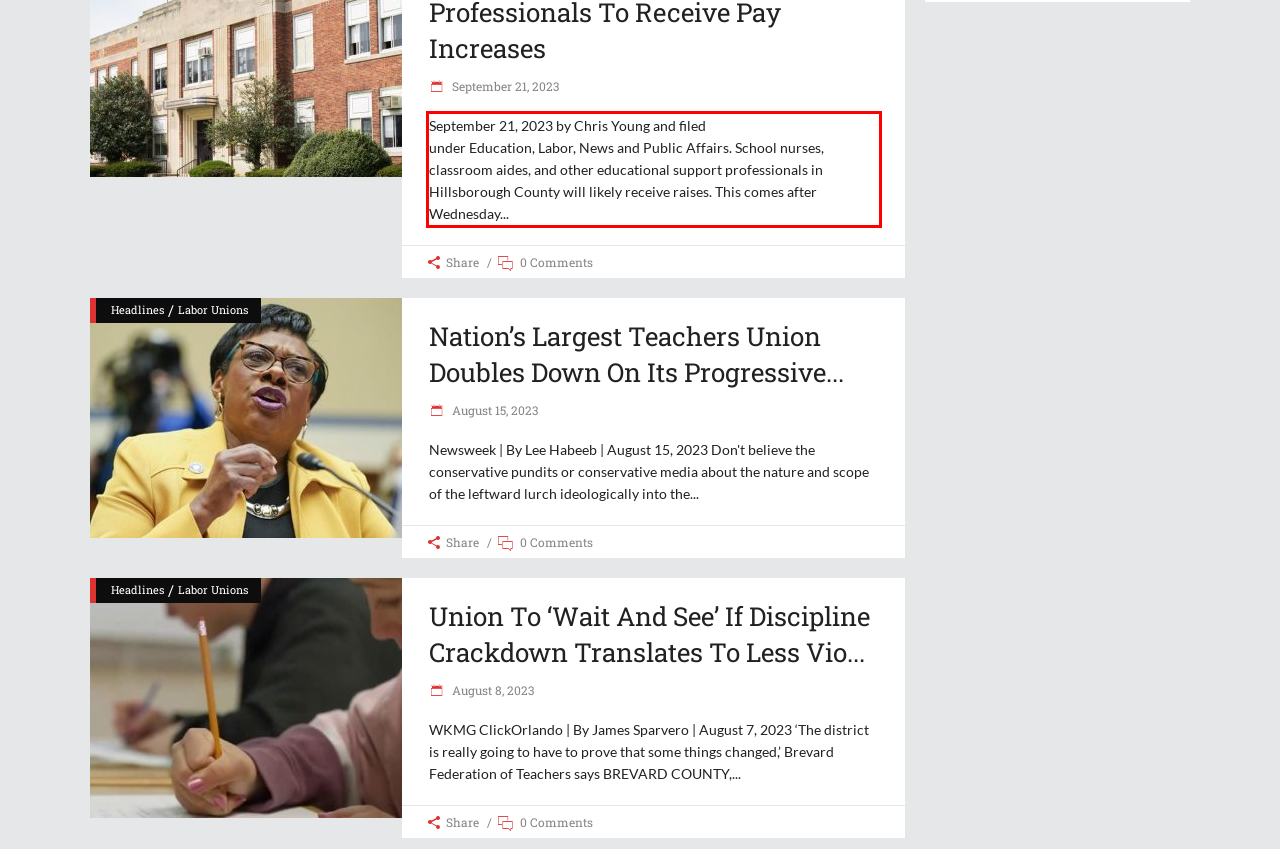Using the provided webpage screenshot, identify and read the text within the red rectangle bounding box.

September 21, 2023 by Chris Young and filed under Education, Labor, News and Public Affairs. School nurses, classroom aides, and other educational support professionals in Hillsborough County will likely receive raises. This comes after Wednesday